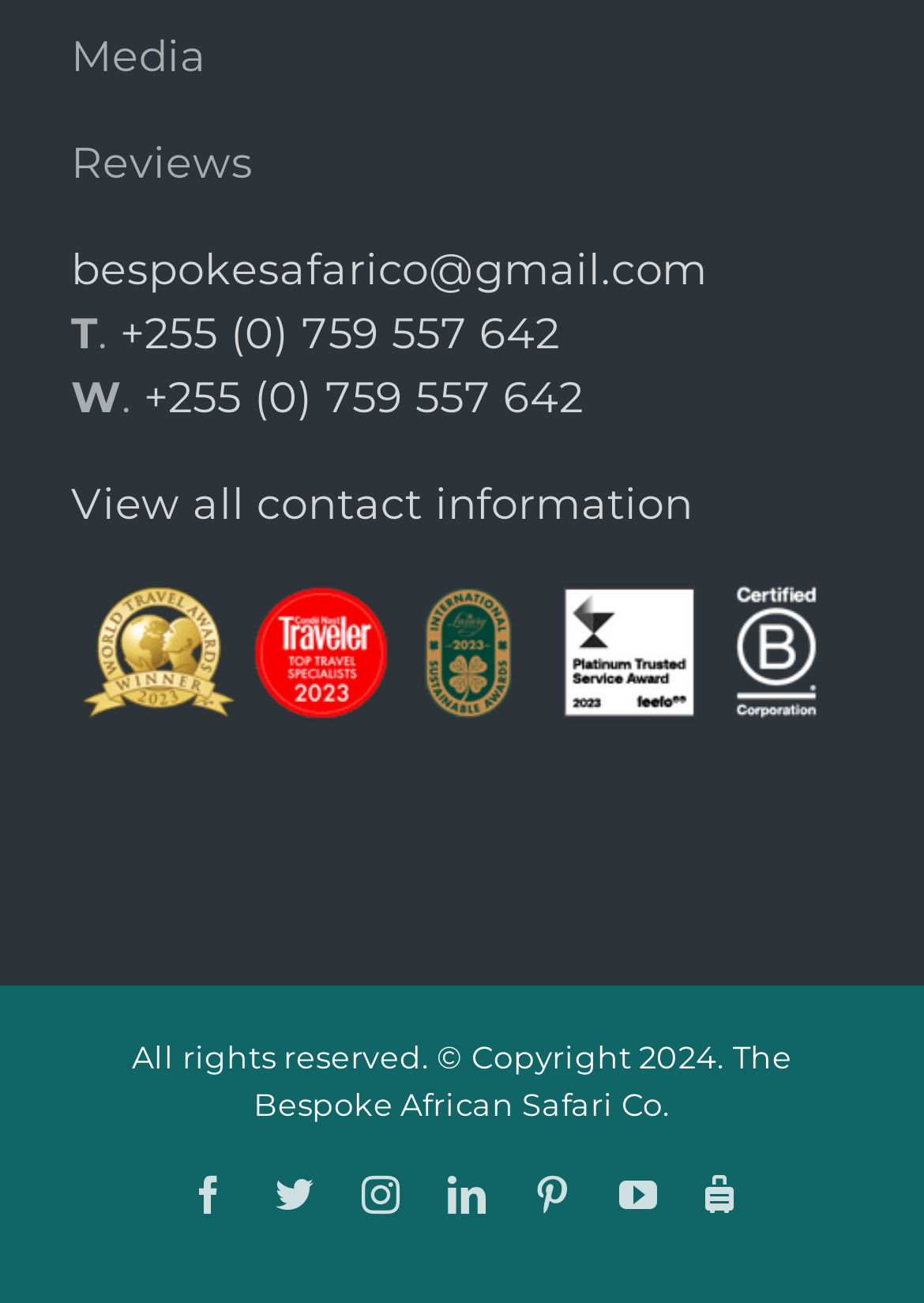Give a short answer to this question using one word or a phrase:
What is the phone number of the company?

+255 (0) 759 557 642